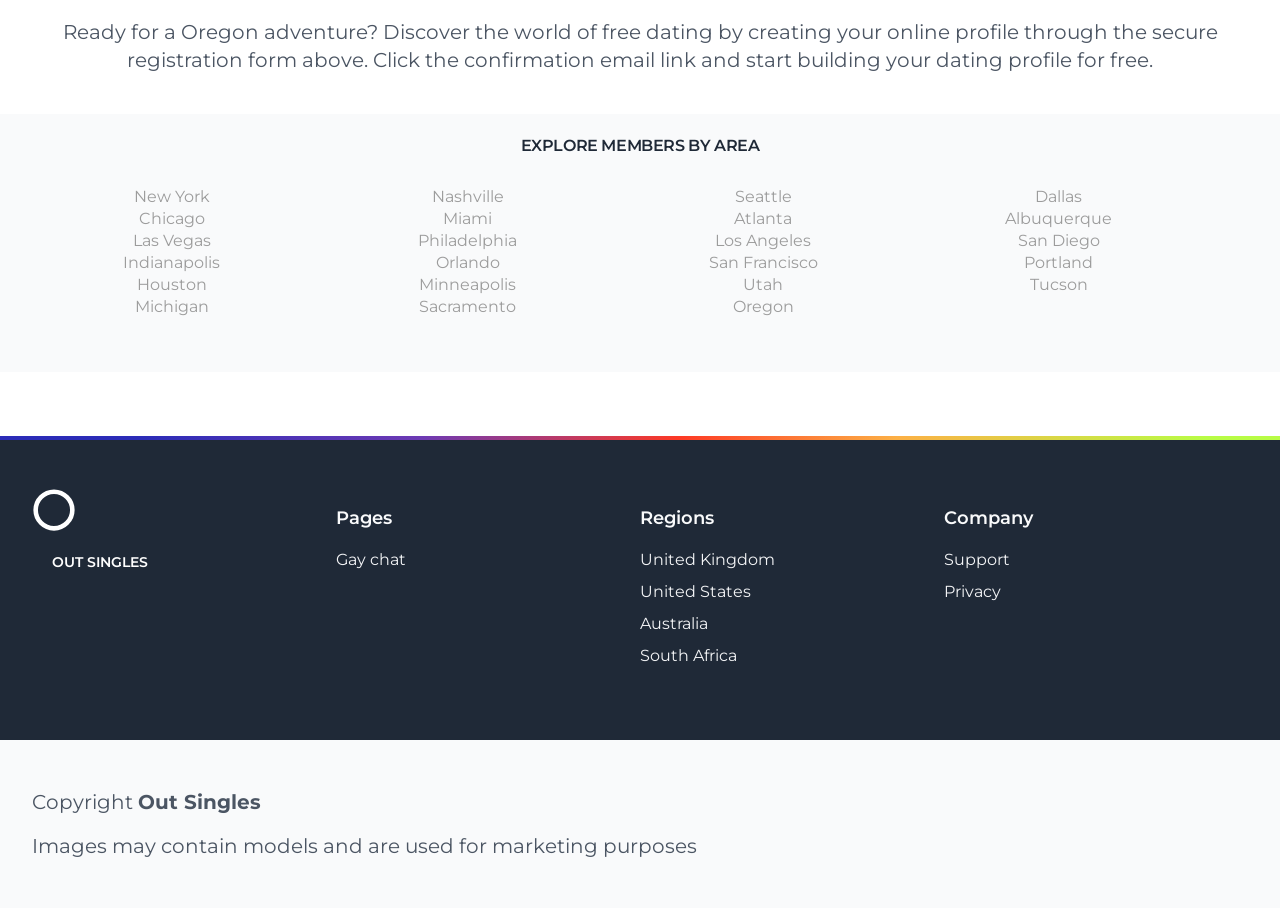Use a single word or phrase to answer the following:
What is the purpose of the links on the left side of the webpage?

Explore members by area